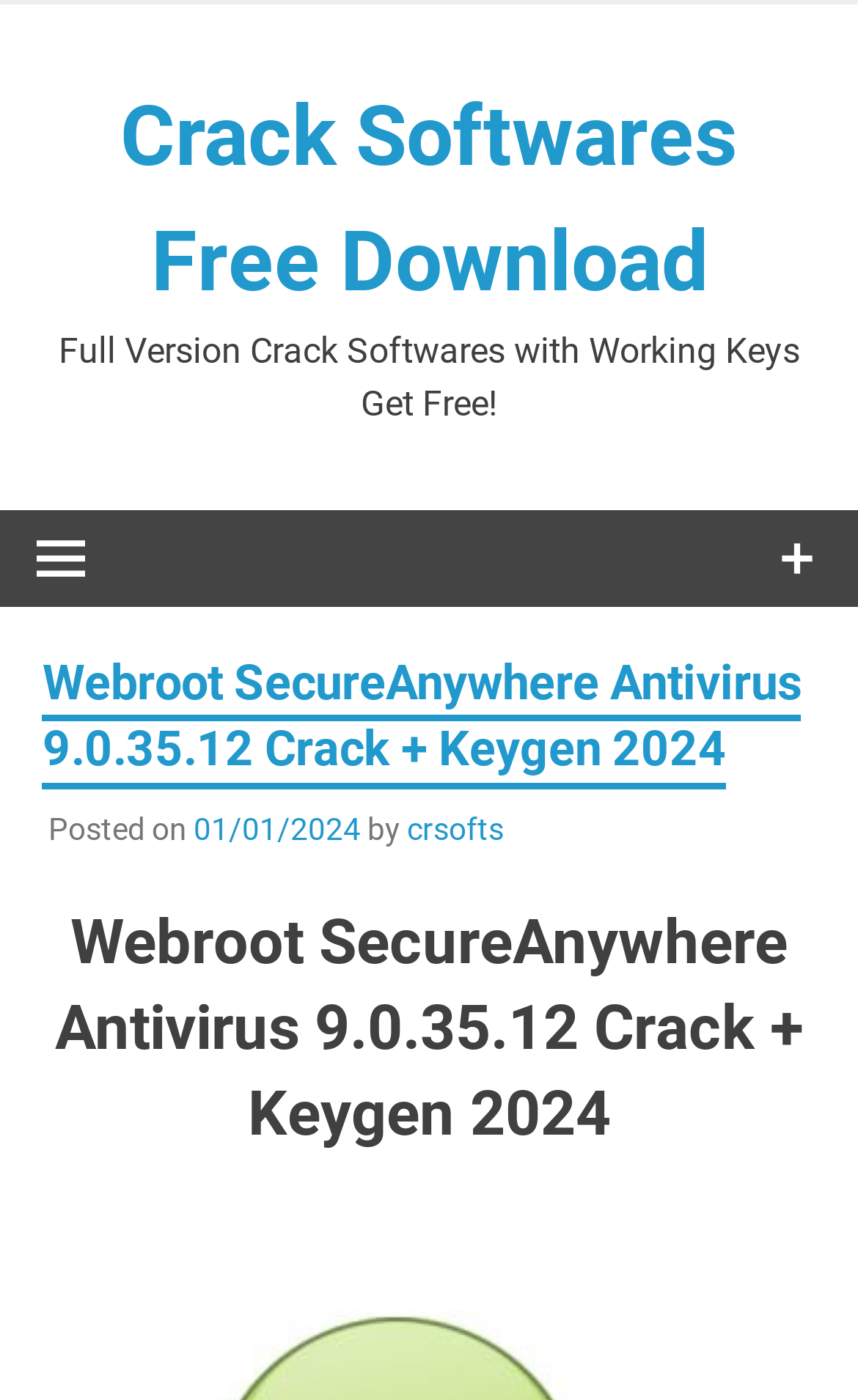Generate a detailed explanation of the webpage's features and information.

The webpage appears to be a software download page, specifically for Webroot SecureAnywhere Antivirus 9.0.35.12 Crack. At the top, there is a link to "Crack Softwares Free Download" positioned almost centrally. Below this link, there is a static text stating "Full Version Crack Softwares with Working Keys Get Free!" which spans most of the width of the page.

On the left side, there is a button with an icon represented by "\uf419", while on the right side, there is another button with an icon represented by "\uf510". 

The main content of the page is divided into two sections, both with the same heading "Webroot SecureAnywhere Antivirus 9.0.35.12 Crack + Keygen 2024". The first section contains the posted date "01/01/2024" and the author "crsofts". The second section appears to be a duplicate of the first section, with the same heading and no additional information.

There are no images on the page. The overall structure of the page is simple, with a focus on providing information about the software and its download details.